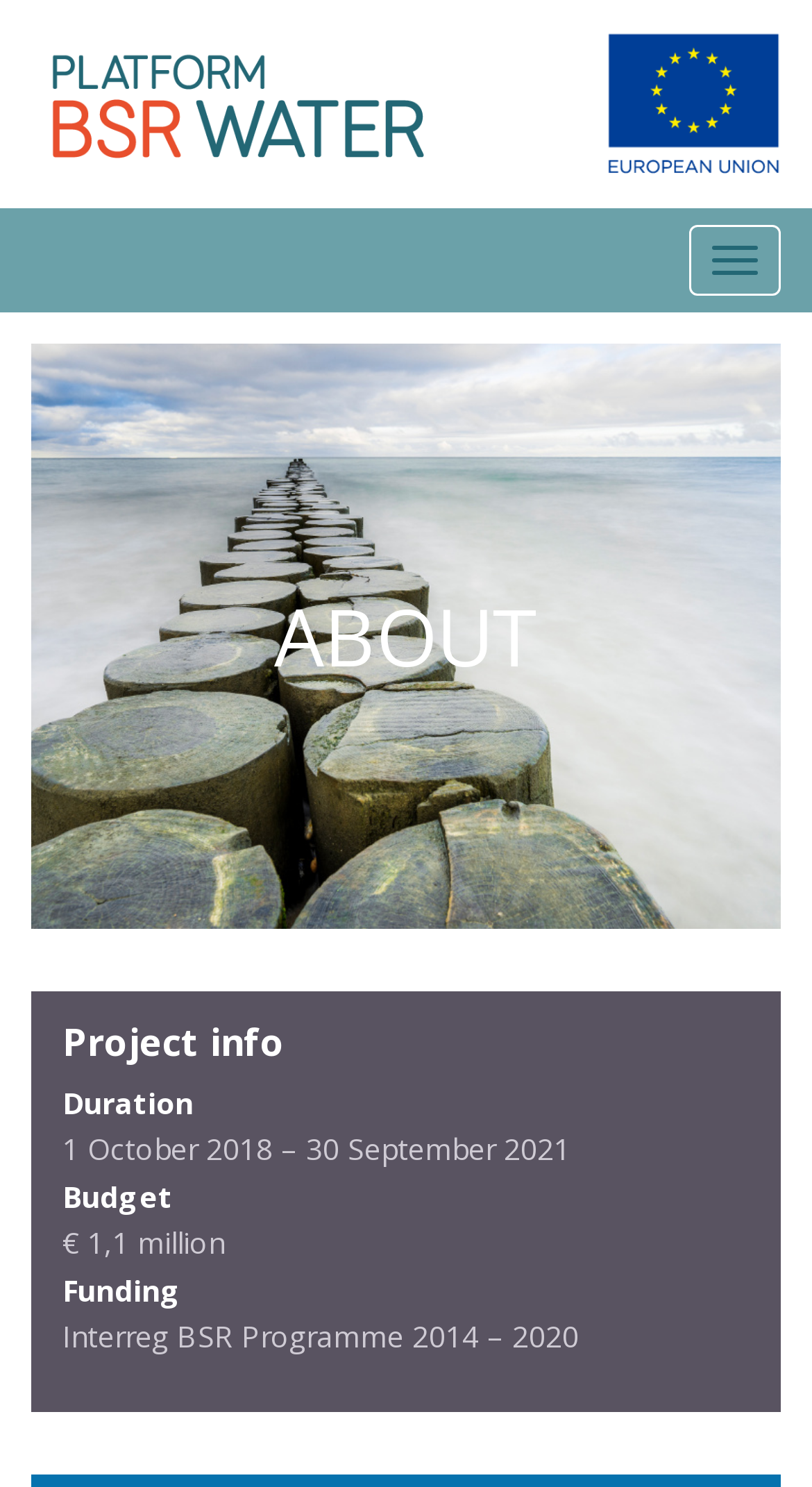Describe the entire webpage, focusing on both content and design.

The webpage is about the "BSR WATER" project, which aims to enhance cross-sectoral cooperation in smart water management. At the top left corner, there is a "BSR Water Logo" image, accompanied by an "EU logo" image at the top right corner. Below these logos, there is a "Toggle navigation" button.

The main content of the webpage is divided into two sections. The first section is a figure with a caption "ABOUT", which takes up most of the page's width and is positioned near the top. The second section is a list of project information, headed by "Project info". This list consists of three items: "Duration", "Budget", and "Funding", each with a corresponding value provided as a link.

The "Duration" item is listed as "1 October 2018 – 30 September 2021", the "Budget" item is listed as "€ 1,1 million", and the "Funding" item is listed as "Interreg BSR Programme 2014 – 2020". These items are arranged vertically, with the "Duration" item at the top and the "Funding" item at the bottom.